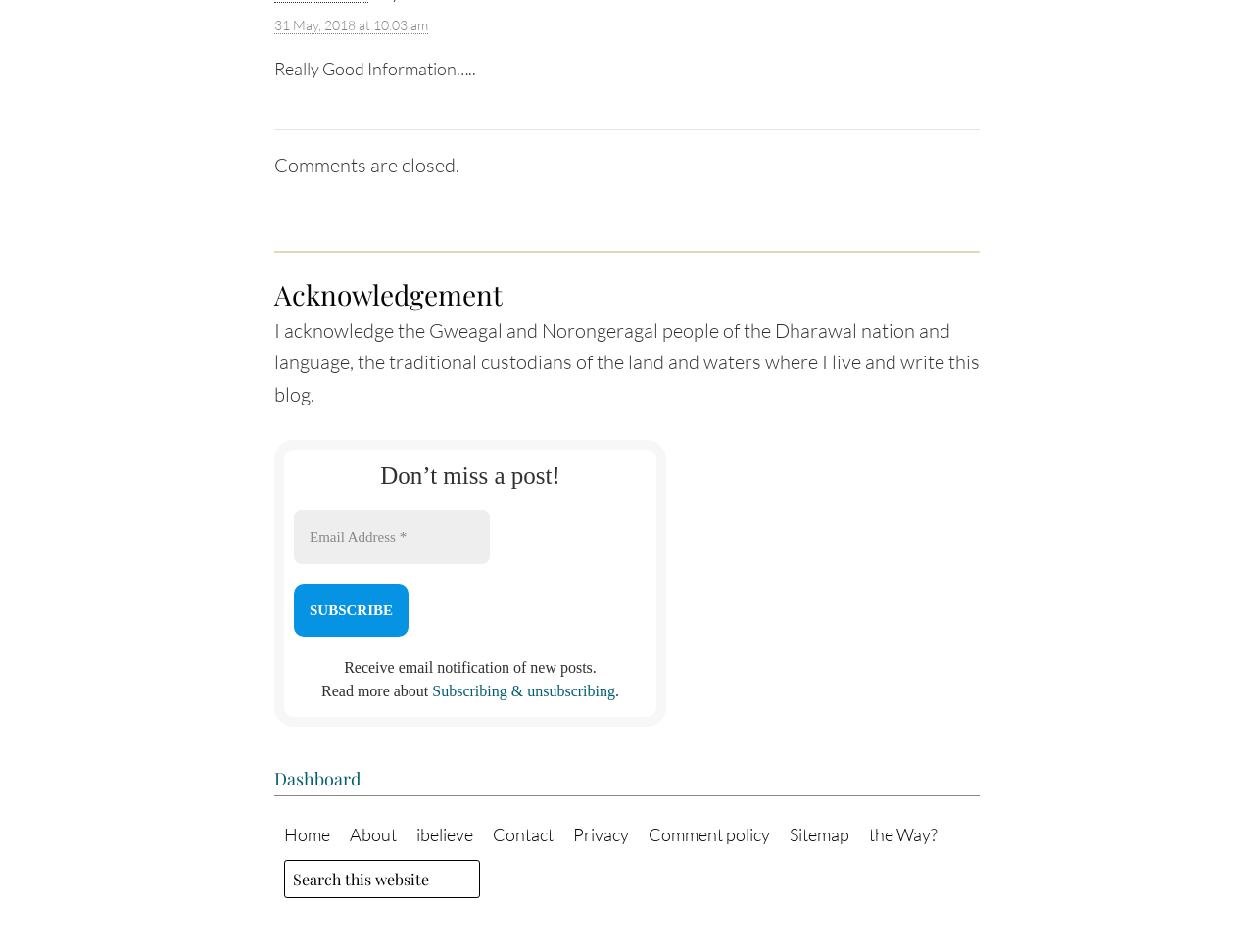What is the purpose of the textbox?
Could you give a comprehensive explanation in response to this question?

I found the purpose of the textbox by looking at the label next to it, which says 'Email Address'. This suggests that the user is supposed to enter their email address in this field.